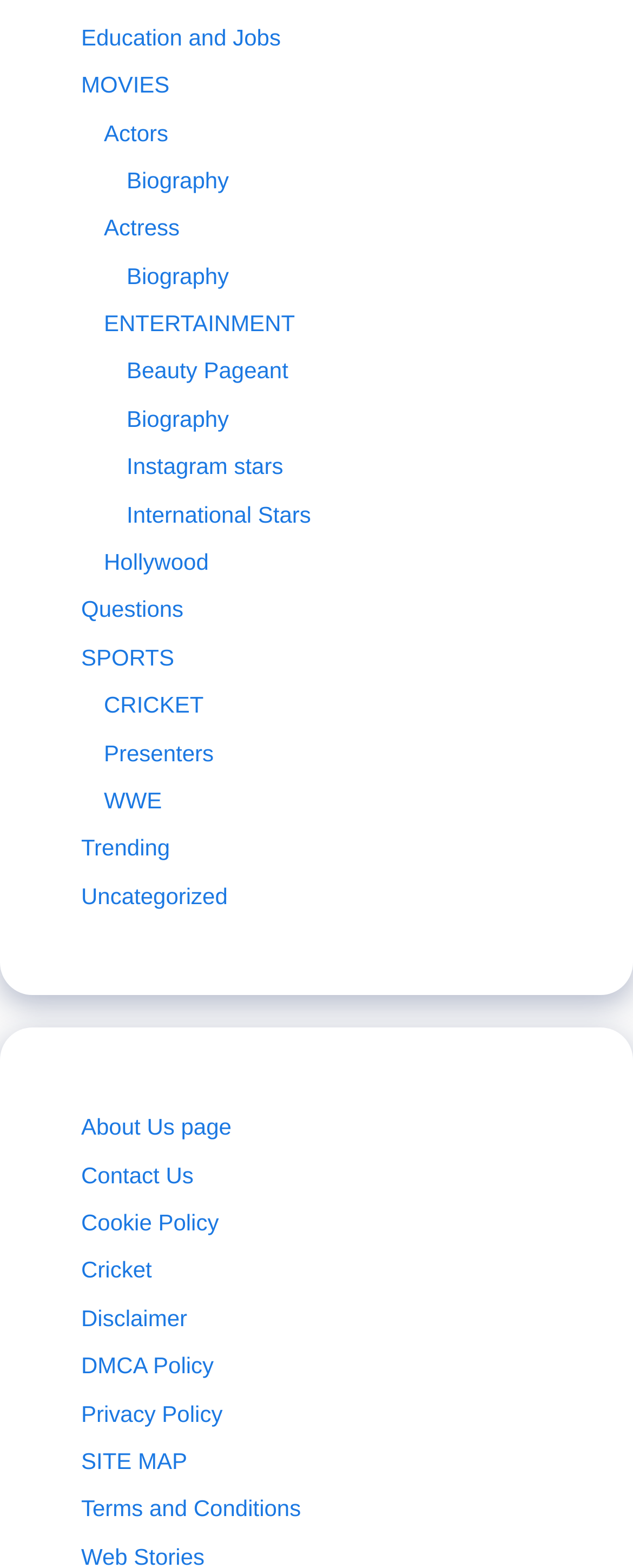Extract the bounding box coordinates for the HTML element that matches this description: "Events". The coordinates should be four float numbers between 0 and 1, i.e., [left, top, right, bottom].

None